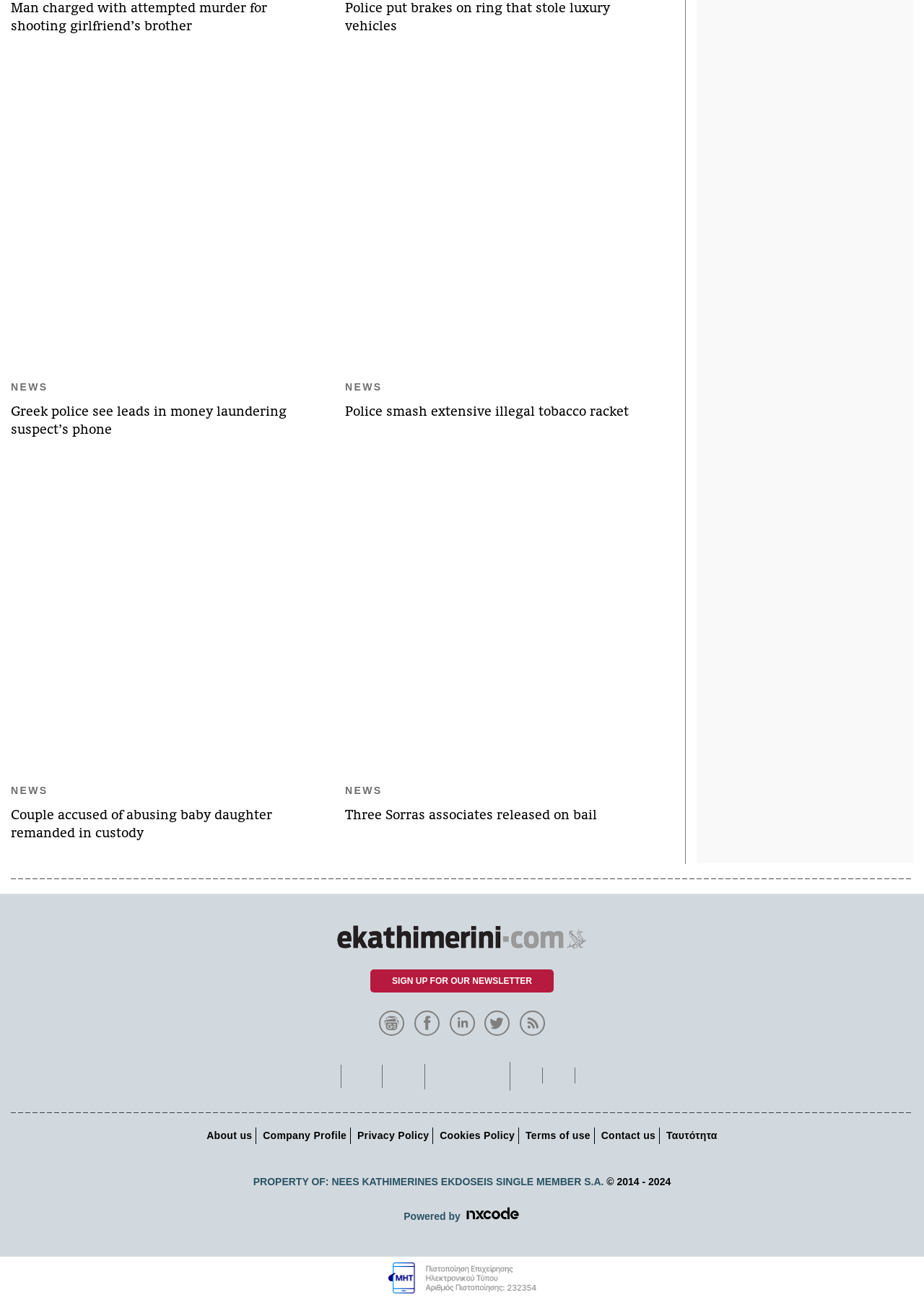Could you find the bounding box coordinates of the clickable area to complete this instruction: "Visit eKathimerini.com on Facebook"?

[0.448, 0.782, 0.479, 0.791]